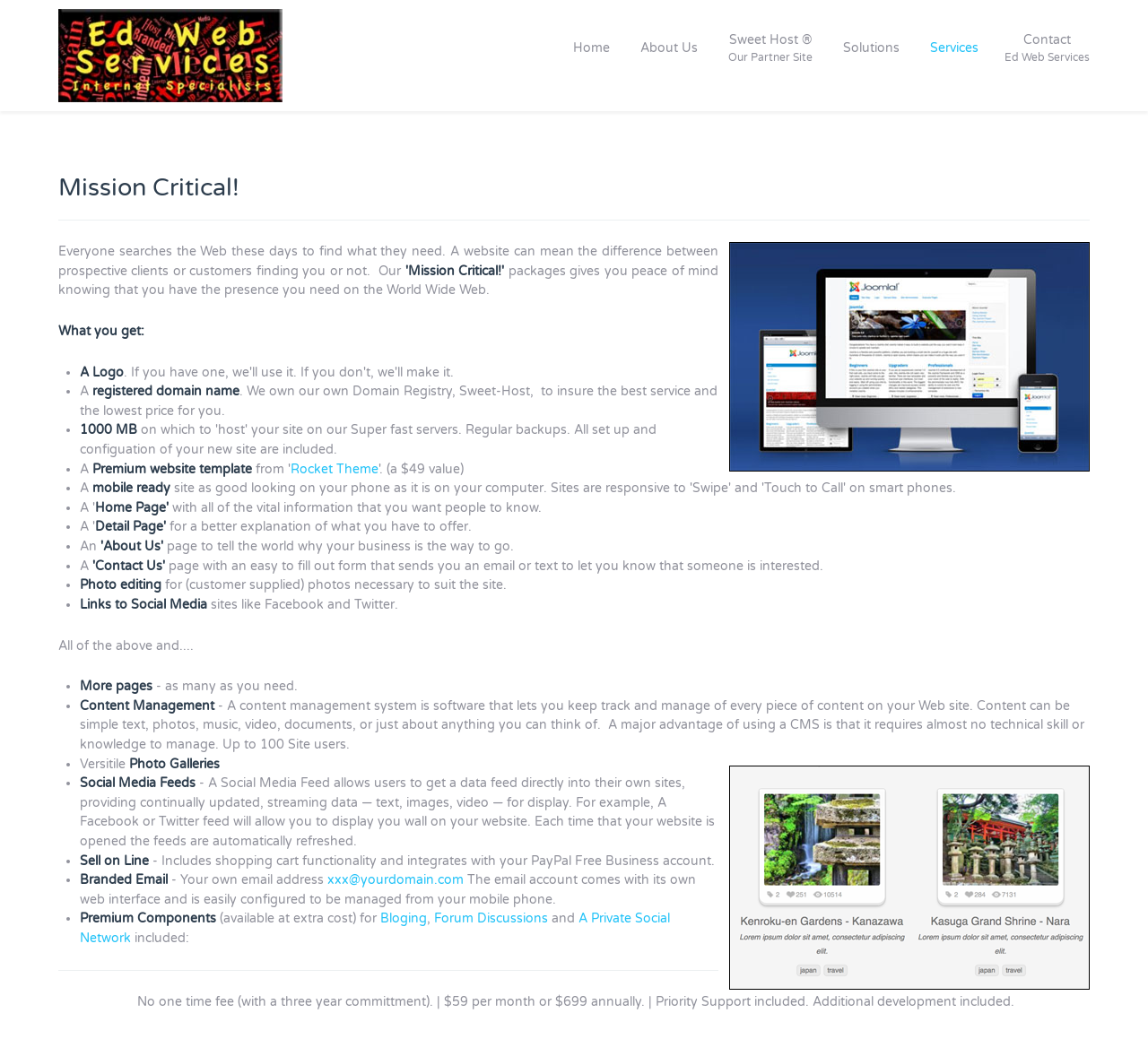What is the purpose of the 'Contact Ed Web Services' link?
Utilize the information in the image to give a detailed answer to the question.

The 'Contact Ed Web Services' link is located at the top right corner of the webpage, and its purpose is to allow users to contact the company, likely to inquire about their services or to request more information.